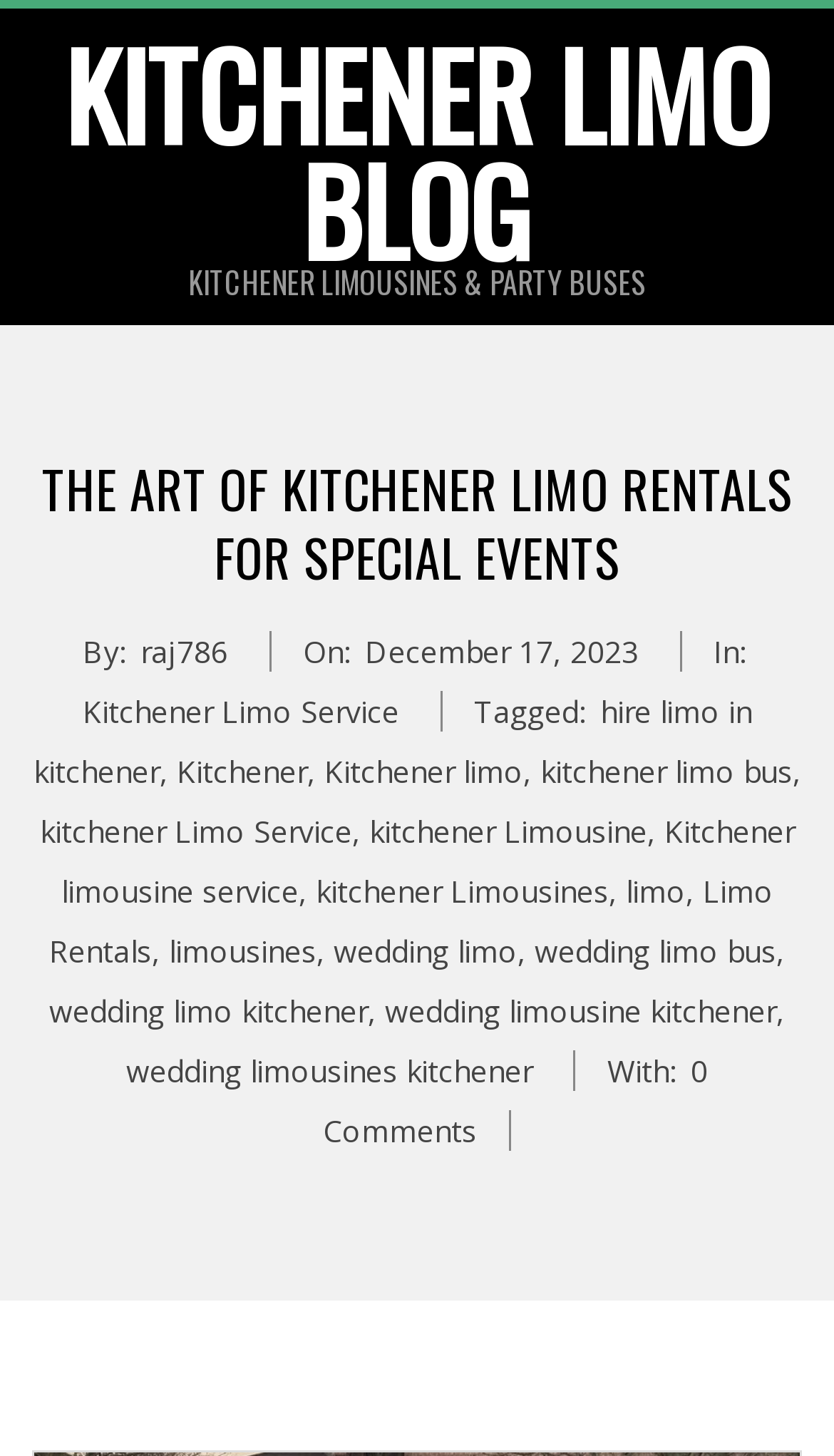Can you give a comprehensive explanation to the question given the content of the image?
What is the date of the article?

The date of the article is mentioned below the title, where it says 'On: Sunday, December 17, 2023, 8:33 am'.